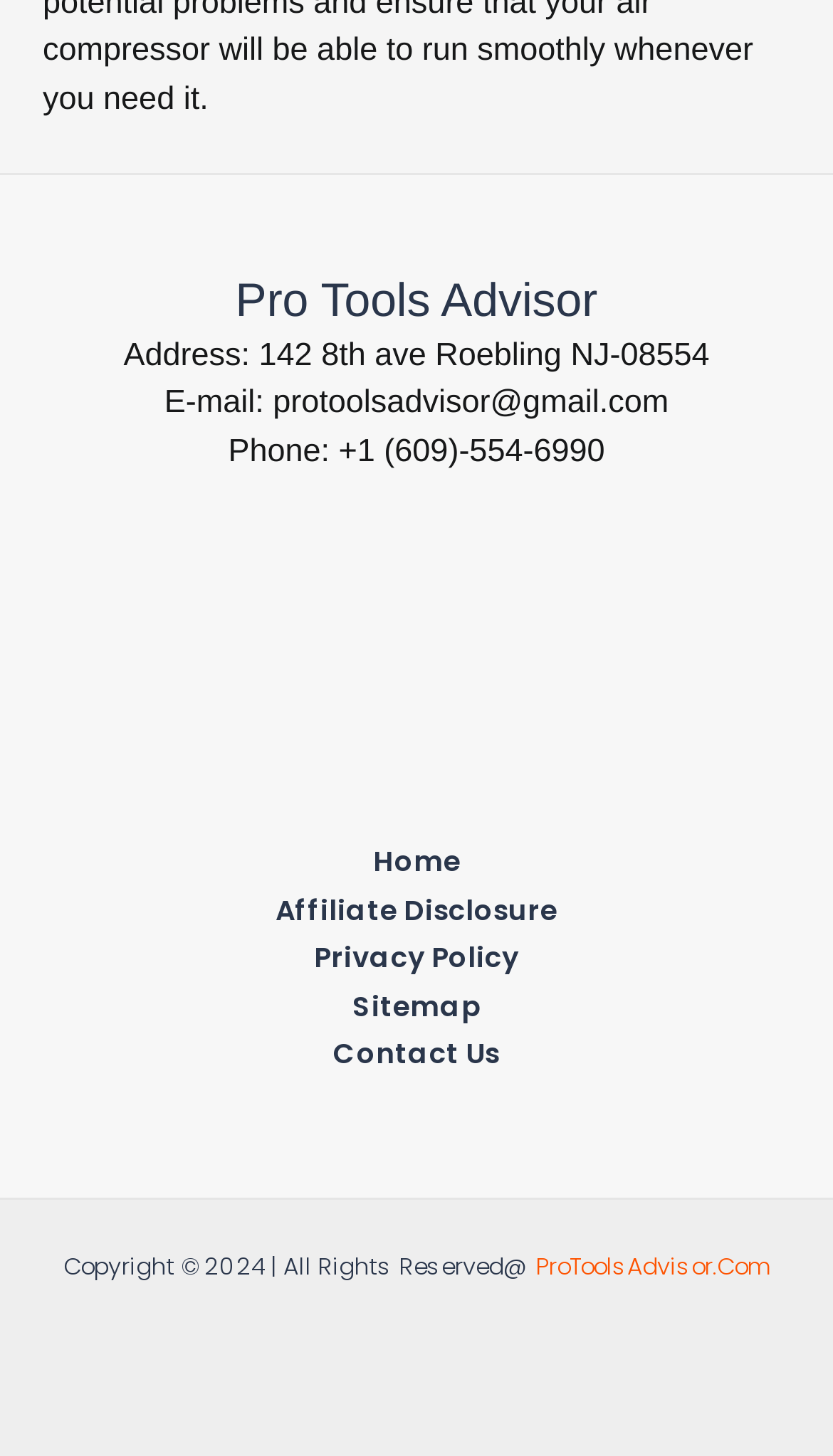What is the name of the website?
Craft a detailed and extensive response to the question.

I found the website name by looking at the link element with the OCR text 'ProToolsAdvisor.Com' which is a child element of the Root Element.